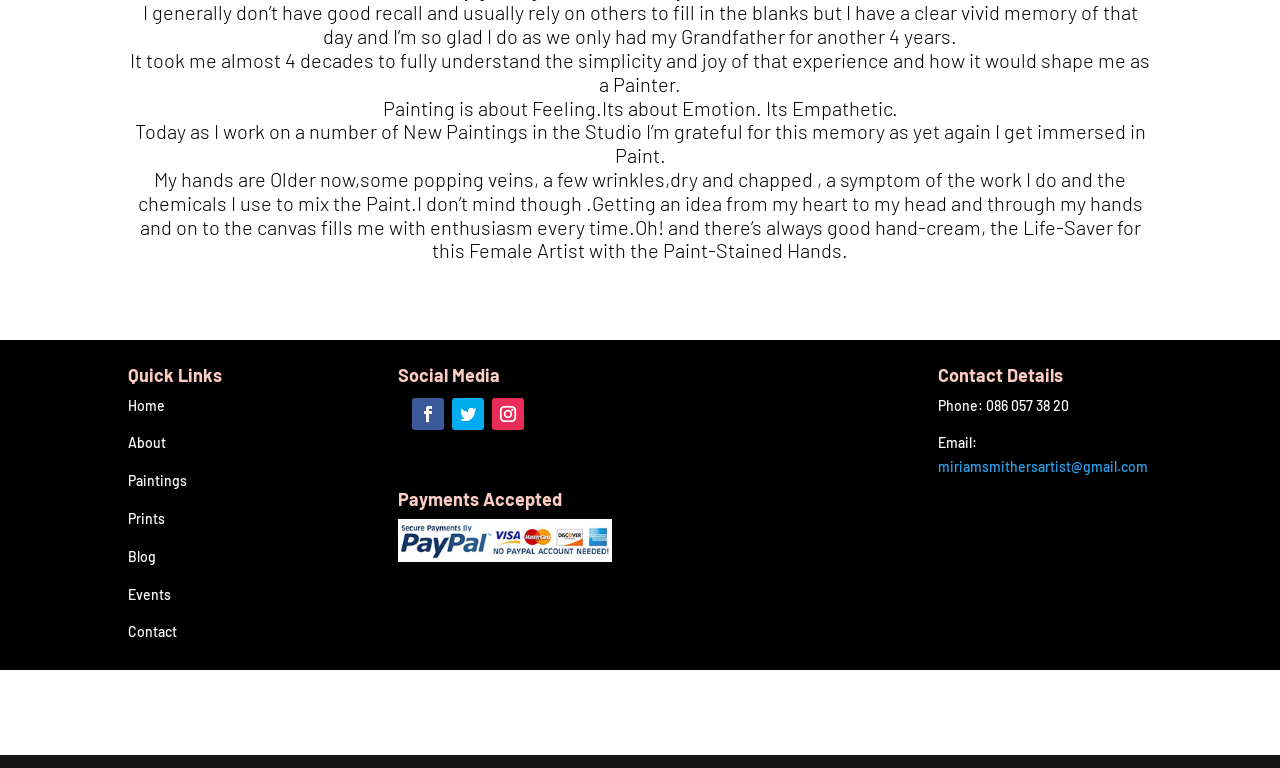Please find the bounding box coordinates (top-left x, top-left y, bottom-right x, bottom-right y) in the screenshot for the UI element described as follows: Follow

[0.353, 0.519, 0.378, 0.56]